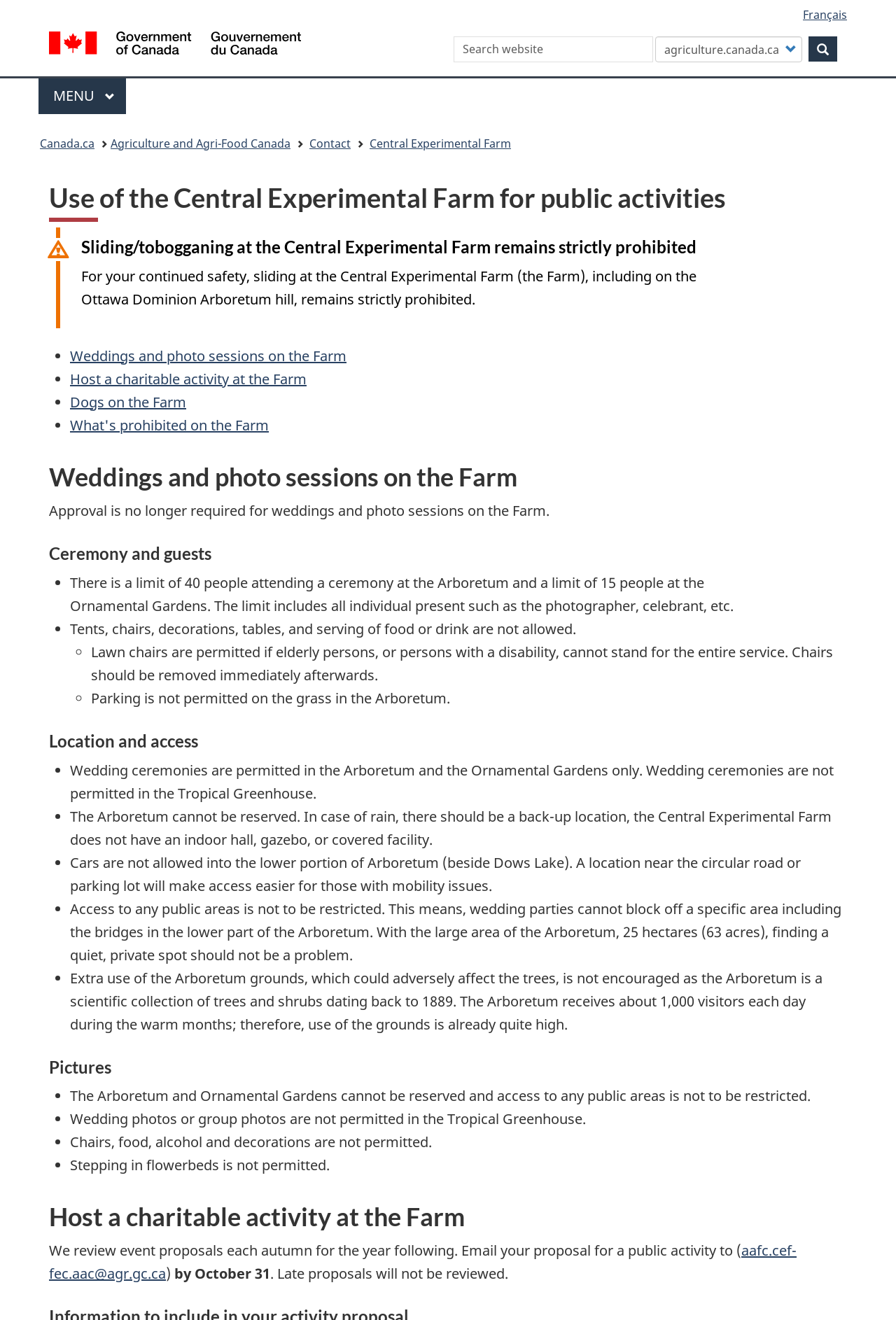Pinpoint the bounding box coordinates of the clickable element needed to complete the instruction: "Go to Canada.ca". The coordinates should be provided as four float numbers between 0 and 1: [left, top, right, bottom].

[0.045, 0.1, 0.105, 0.117]